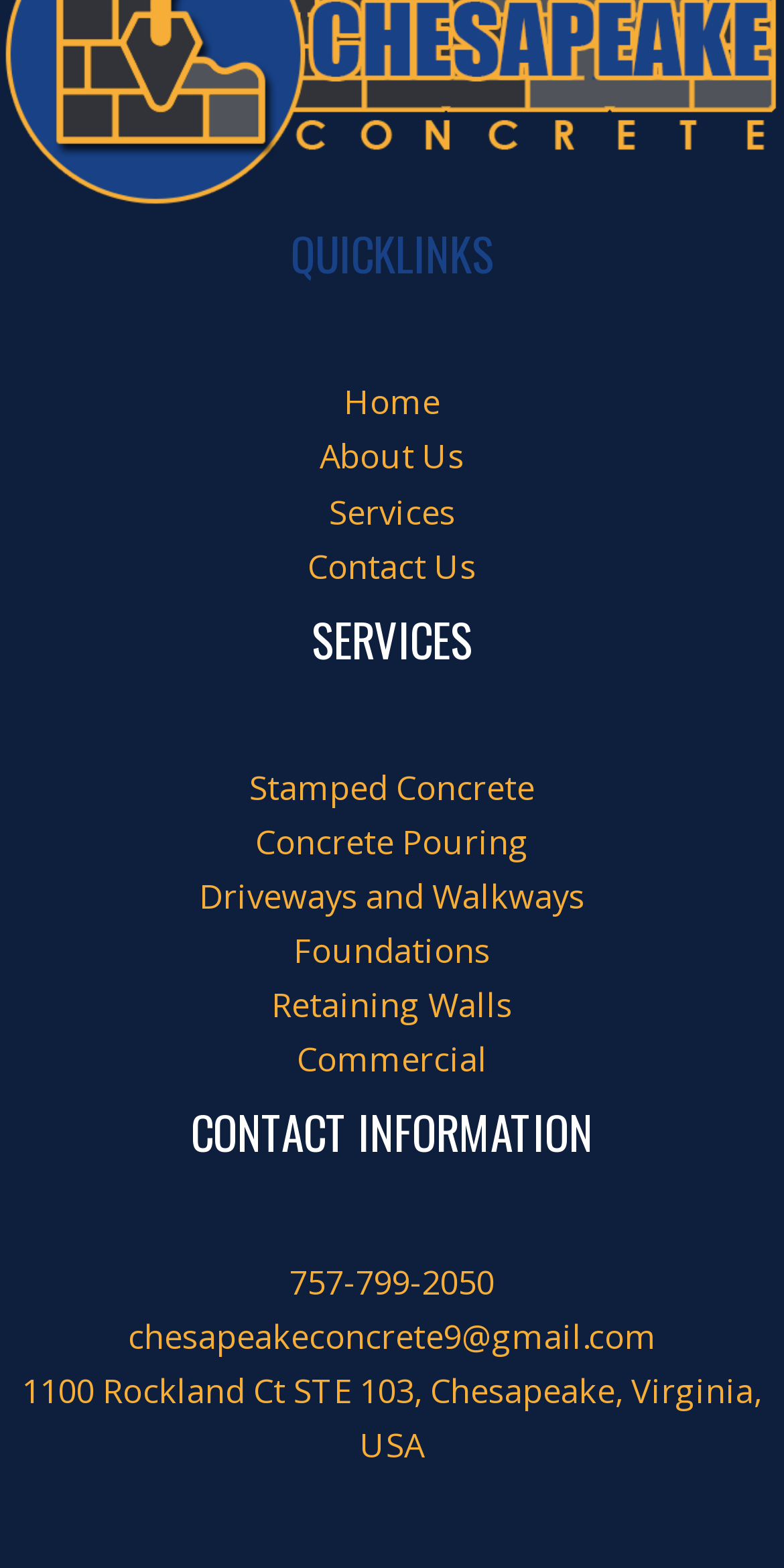Pinpoint the bounding box coordinates of the clickable element needed to complete the instruction: "Learn about Stamped Concrete". The coordinates should be provided as four float numbers between 0 and 1: [left, top, right, bottom].

[0.318, 0.487, 0.682, 0.517]